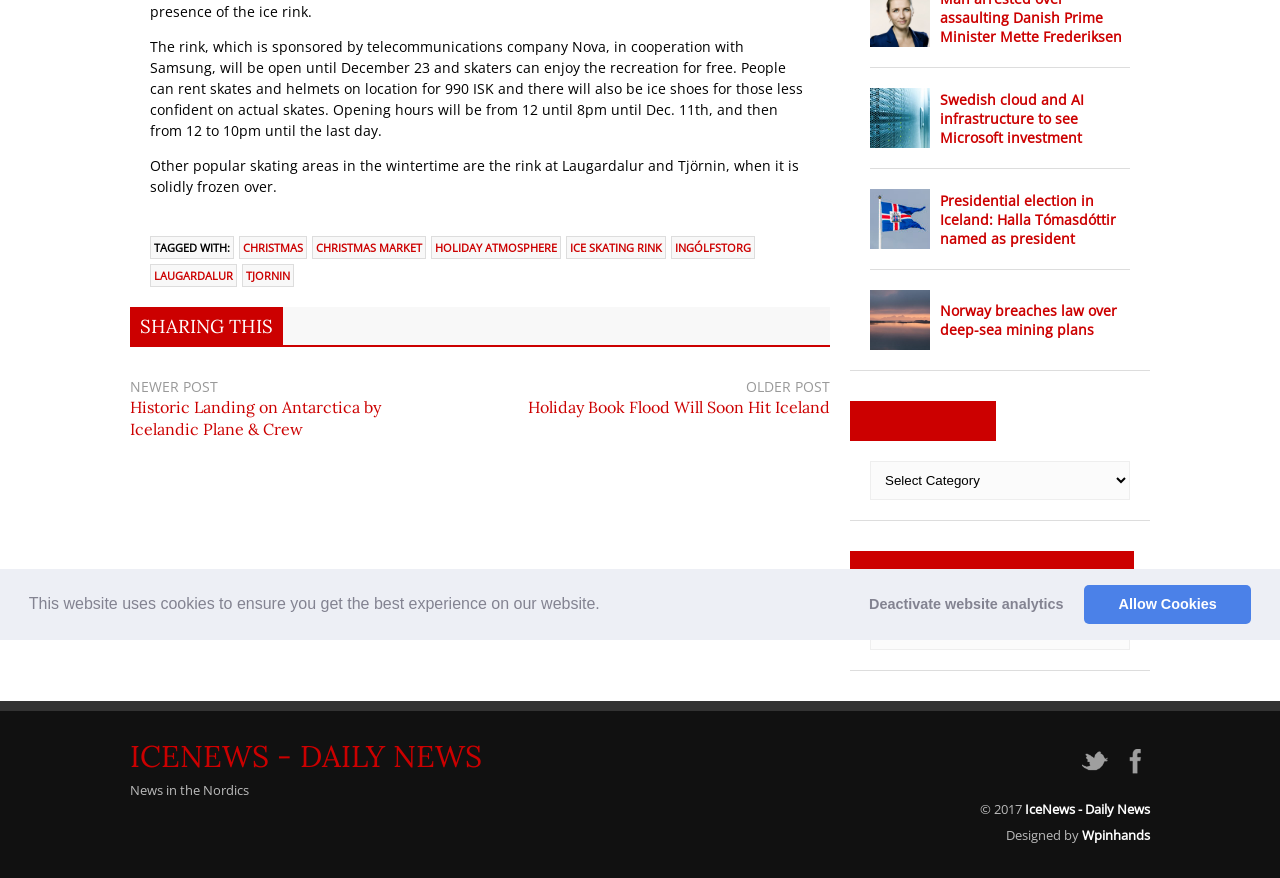From the element description Pin 0, predict the bounding box coordinates of the UI element. The coordinates must be specified in the format (top-left x, top-left y, bottom-right x, bottom-right y) and should be within the 0 to 1 range.

None